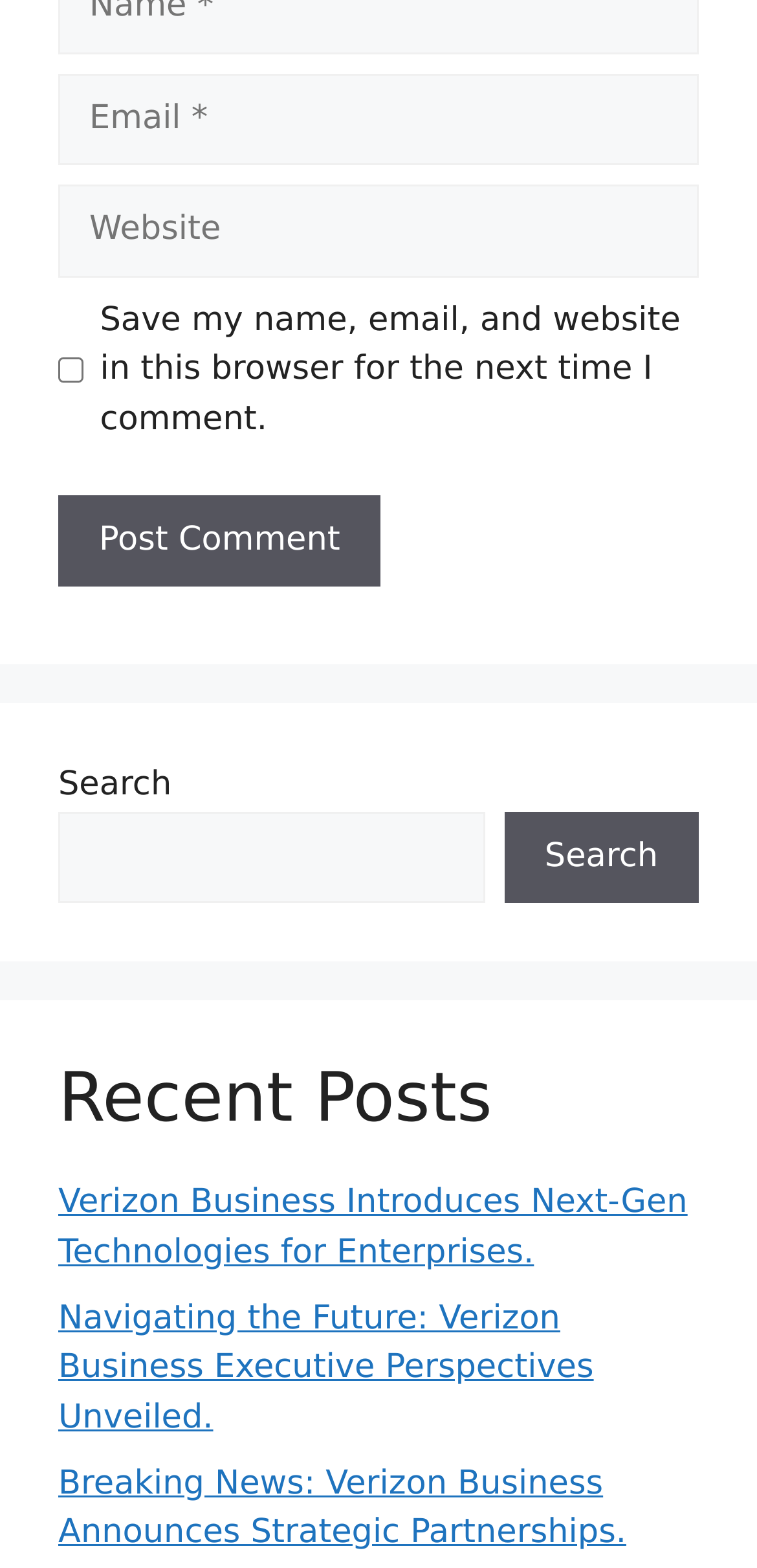By analyzing the image, answer the following question with a detailed response: How many recent posts are listed on the page?

Below the 'Recent Posts' heading, there are three links with titles that appear to be news articles or press releases. This suggests that there are three recent posts listed on the page.